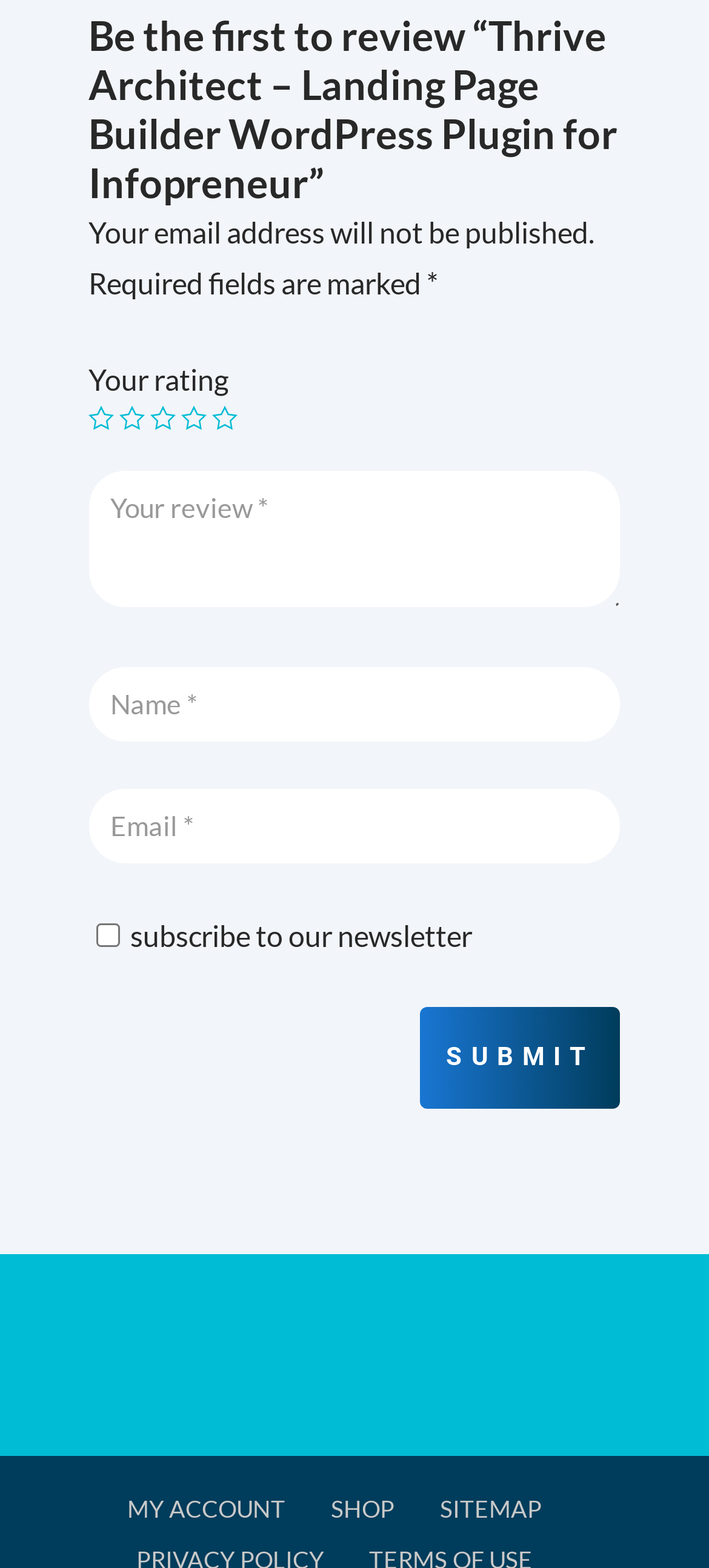Identify the bounding box coordinates of the region I need to click to complete this instruction: "Write a review".

[0.125, 0.3, 0.875, 0.387]